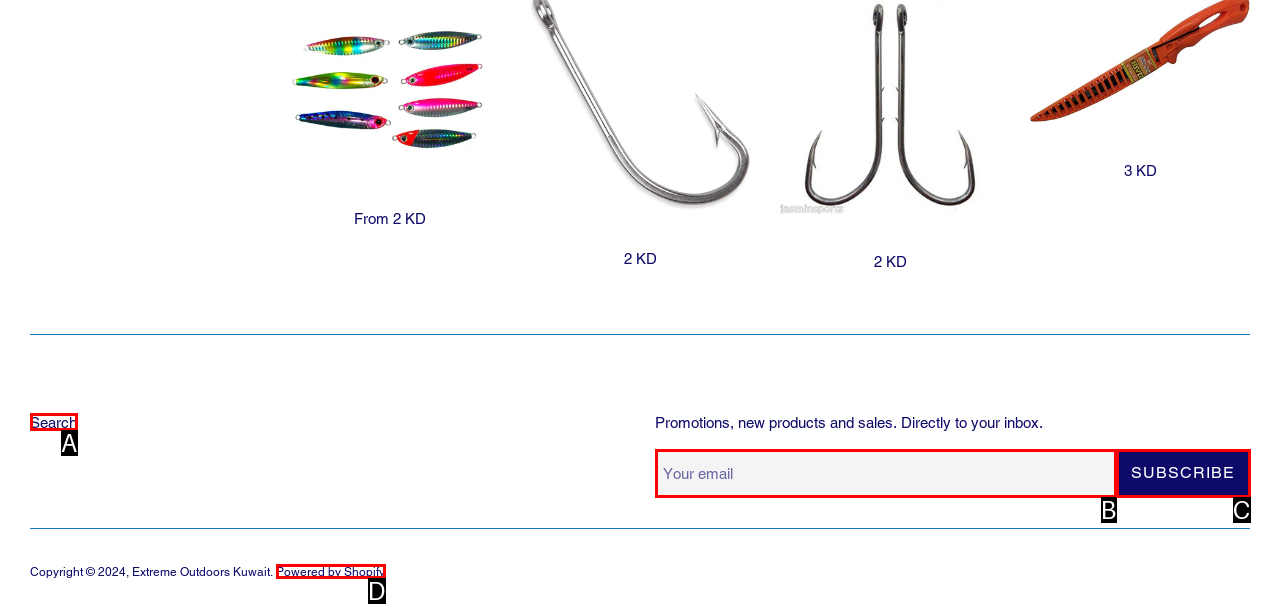Determine which HTML element best suits the description: parent_node: SUBSCRIBE name="contact[email]" placeholder="Your email". Reply with the letter of the matching option.

B